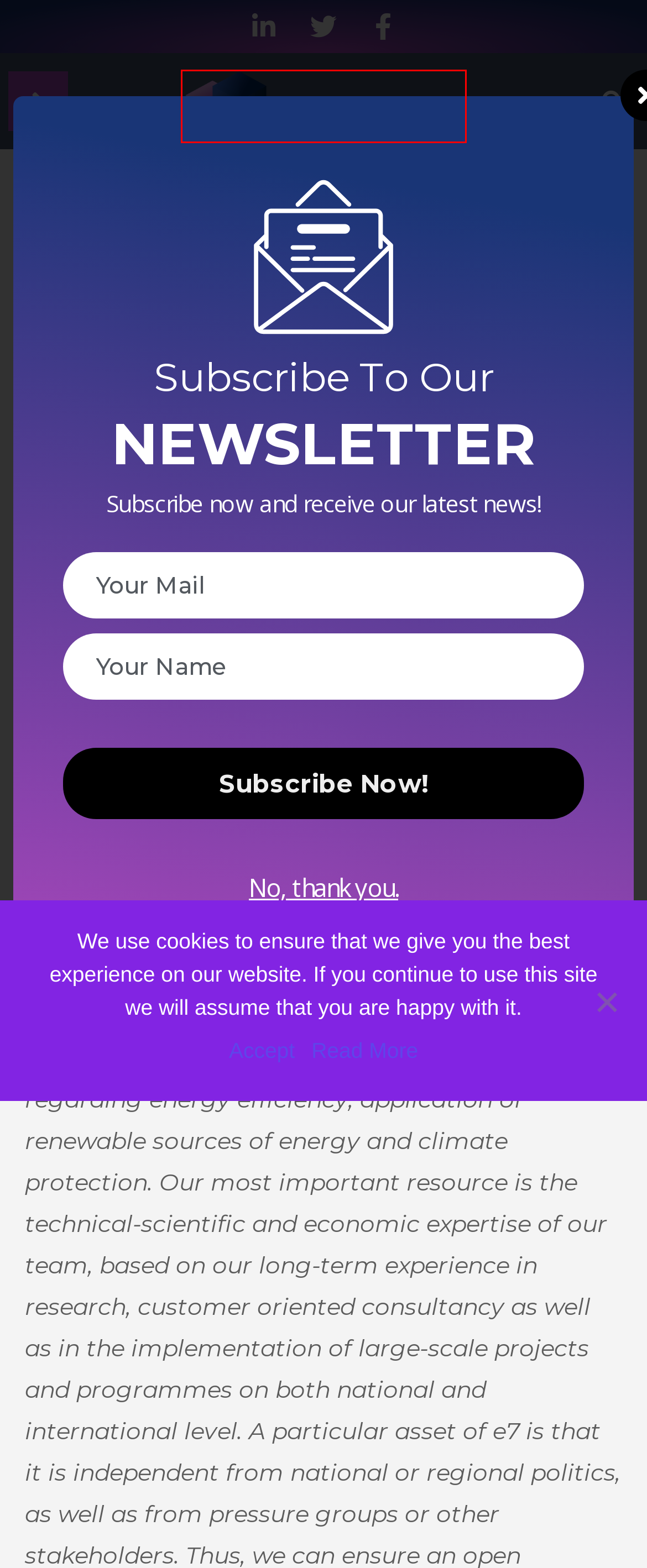Observe the screenshot of a webpage with a red bounding box highlighting an element. Choose the webpage description that accurately reflects the new page after the element within the bounding box is clicked. Here are the candidates:
A. Parity H2020 – Parity H2020
B. Pilots – Parity H2020
C. Concept – Parity H2020
D. Home Page - e-seven
E. News – Parity H2020
F. Partners – Parity H2020
G. About – Parity H2020
H. Contact Us – Parity H2020

A